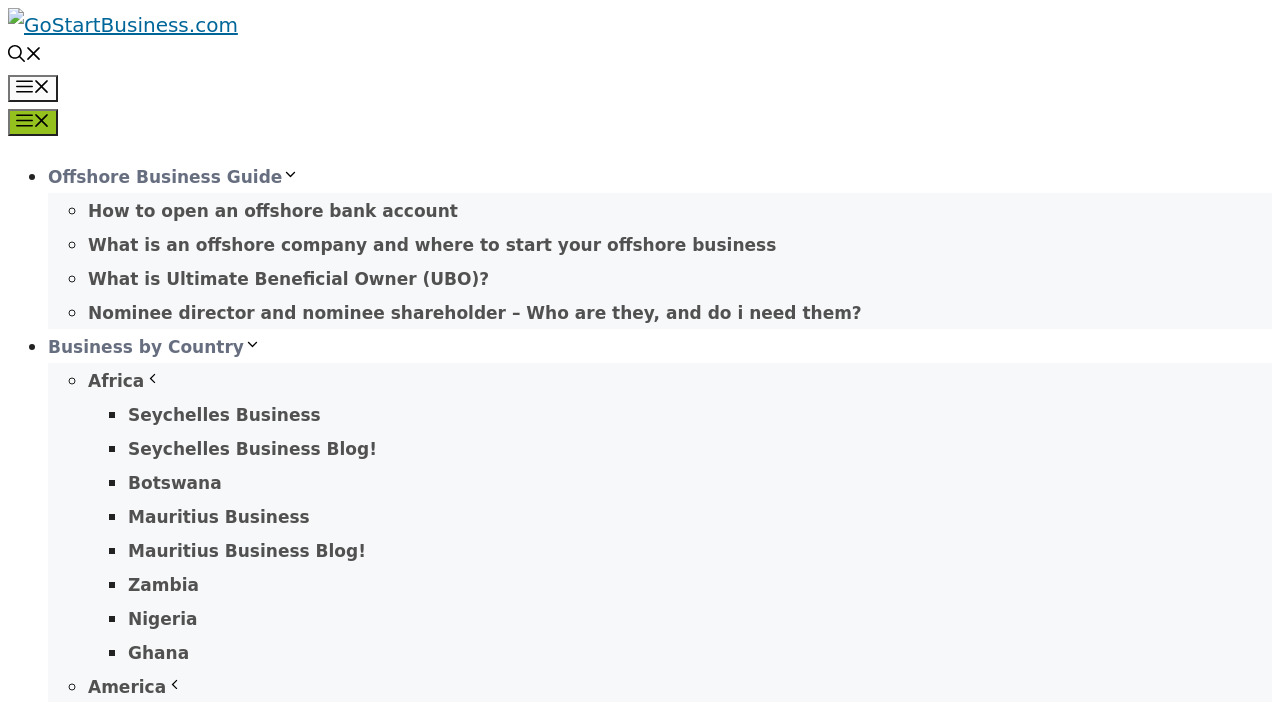Please respond to the question using a single word or phrase:
How many links are there in the navigation menu?

11